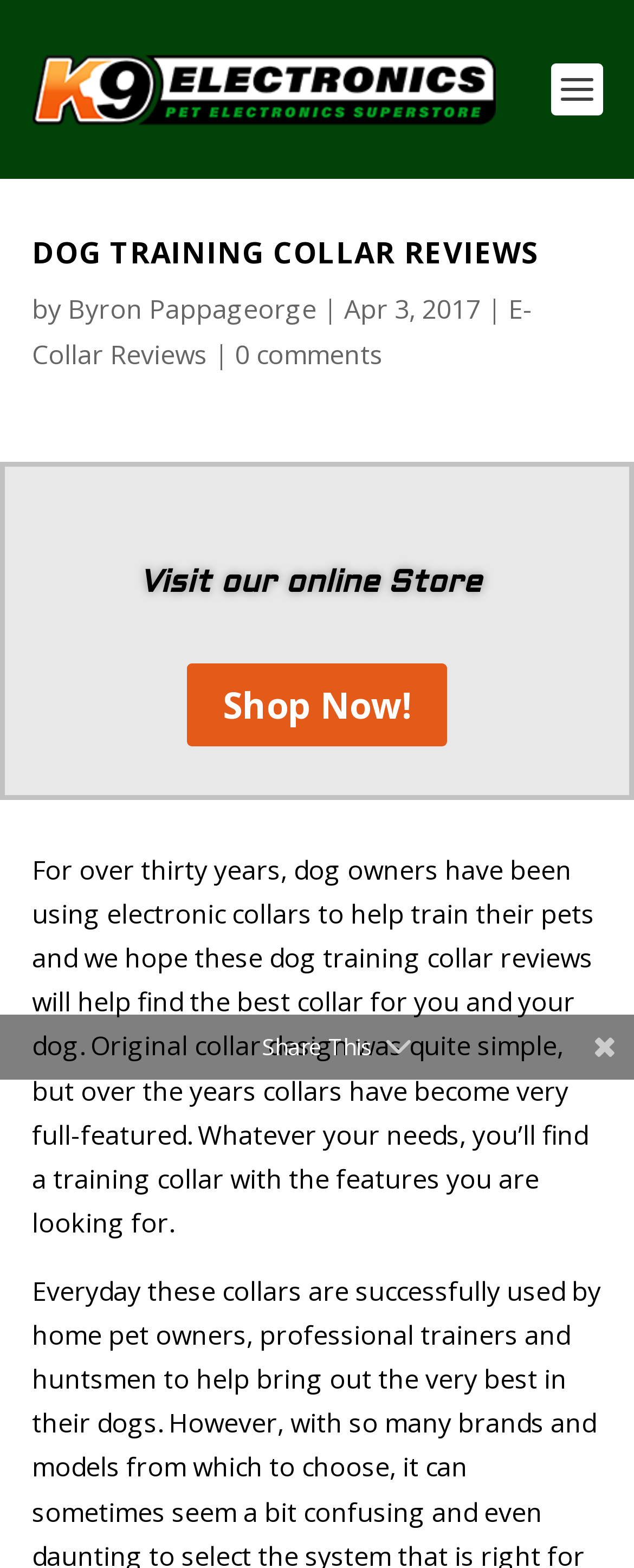Identify the bounding box for the element characterized by the following description: "alt="K9 Electronics Blog"".

[0.05, 0.031, 0.781, 0.083]